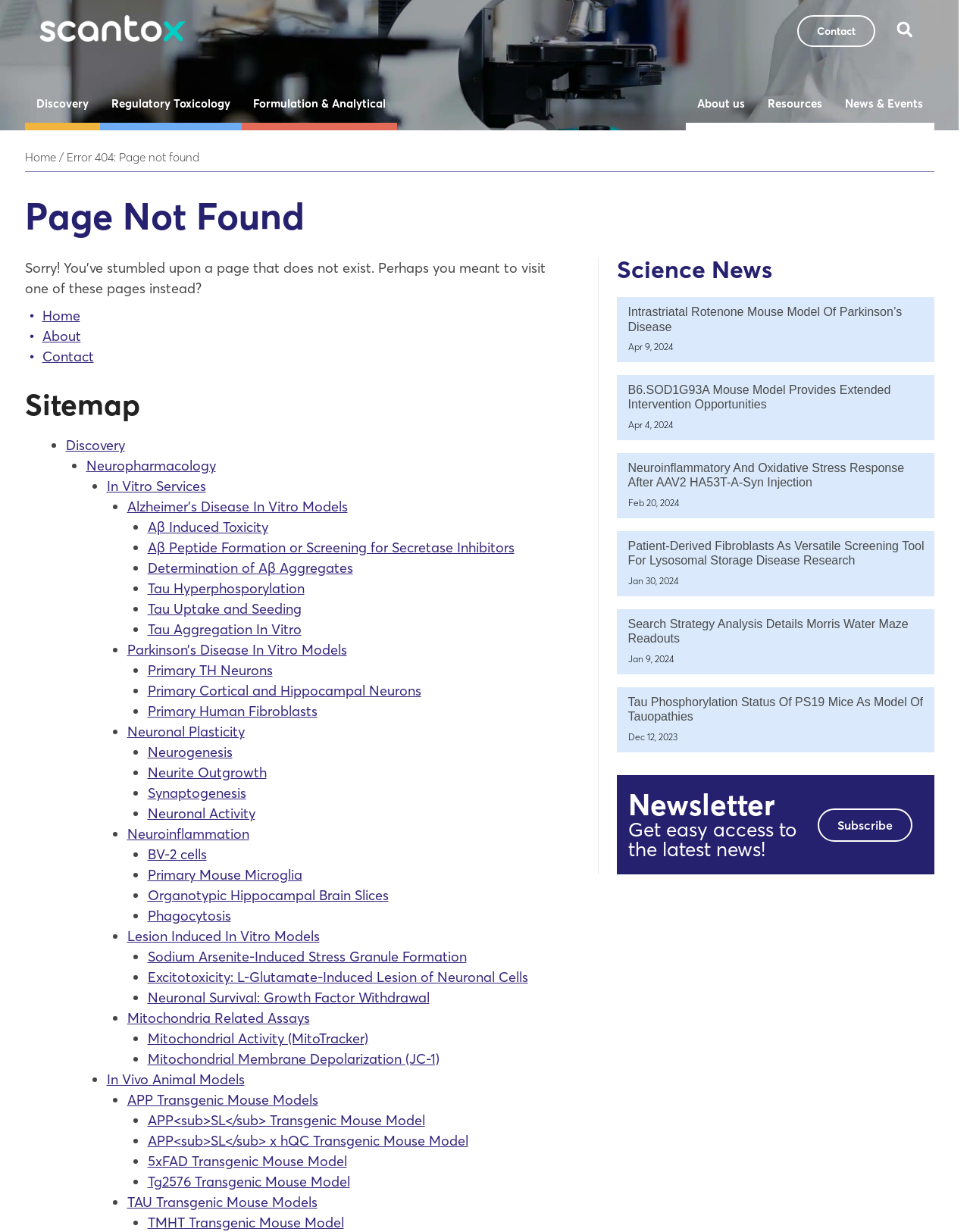Determine the bounding box coordinates of the region I should click to achieve the following instruction: "contact us". Ensure the bounding box coordinates are four float numbers between 0 and 1, i.e., [left, top, right, bottom].

[0.821, 0.012, 0.902, 0.038]